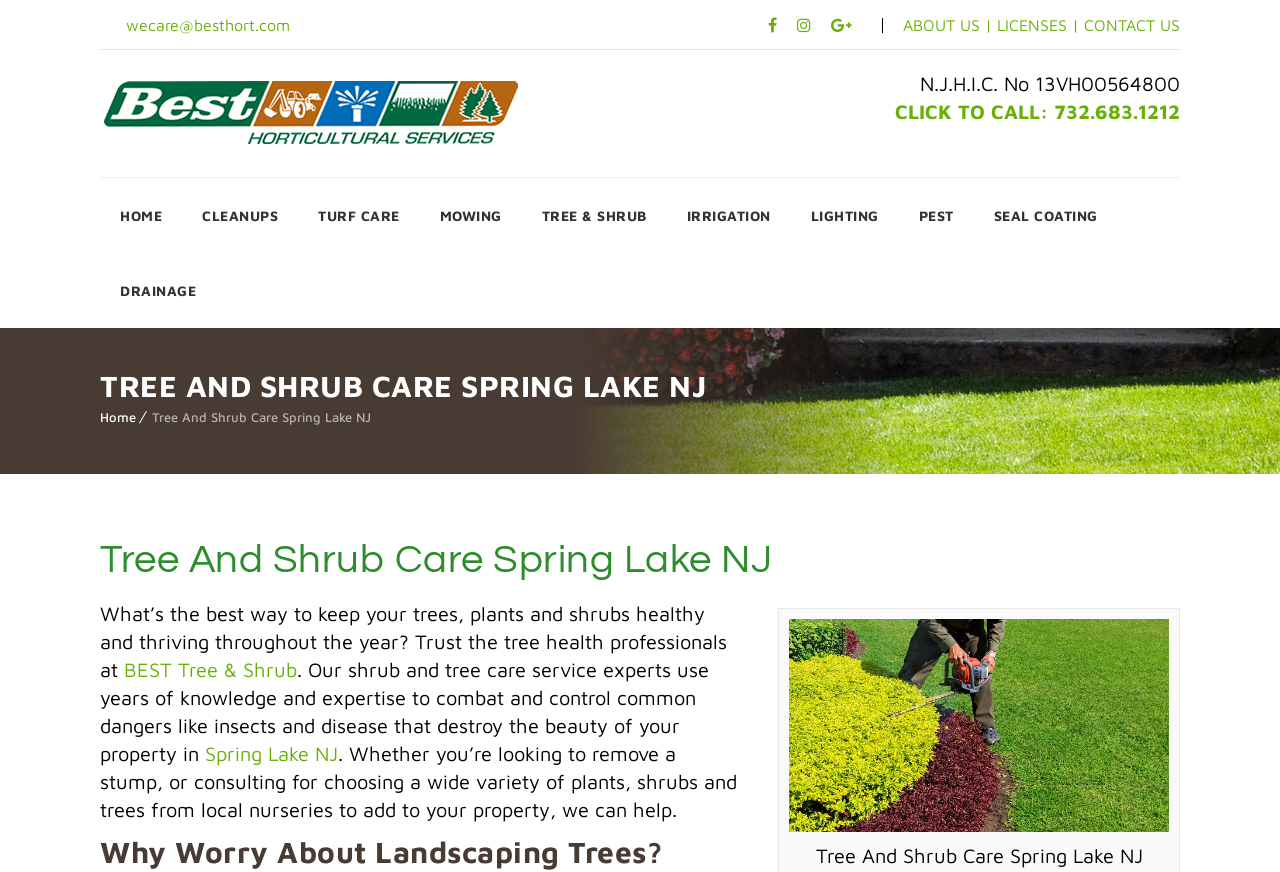Locate the bounding box coordinates for the element described below: "Spring Lake NJ". The coordinates must be four float values between 0 and 1, formatted as [left, top, right, bottom].

[0.16, 0.851, 0.264, 0.877]